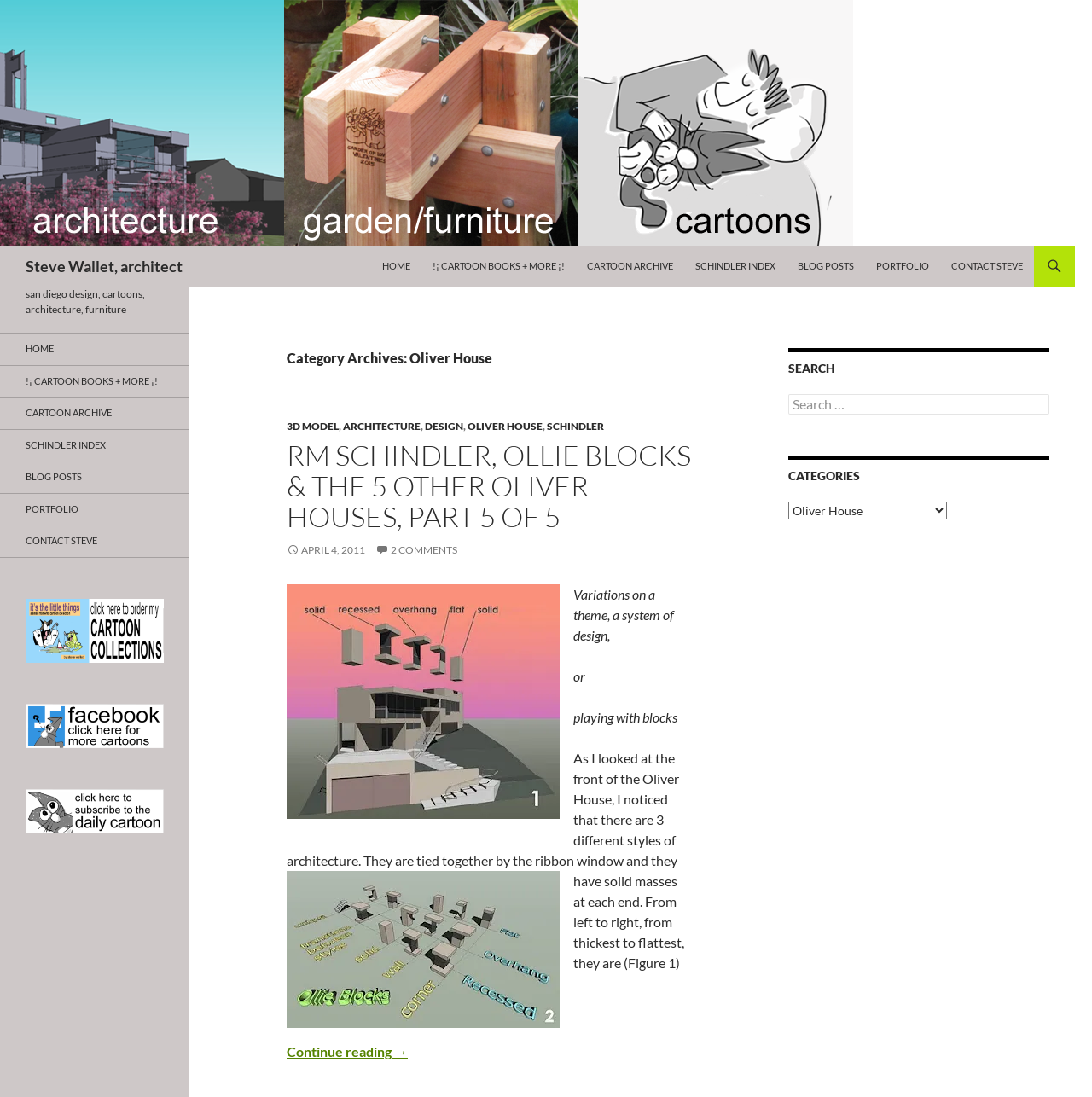Please indicate the bounding box coordinates for the clickable area to complete the following task: "Go to the home page". The coordinates should be specified as four float numbers between 0 and 1, i.e., [left, top, right, bottom].

[0.341, 0.224, 0.385, 0.261]